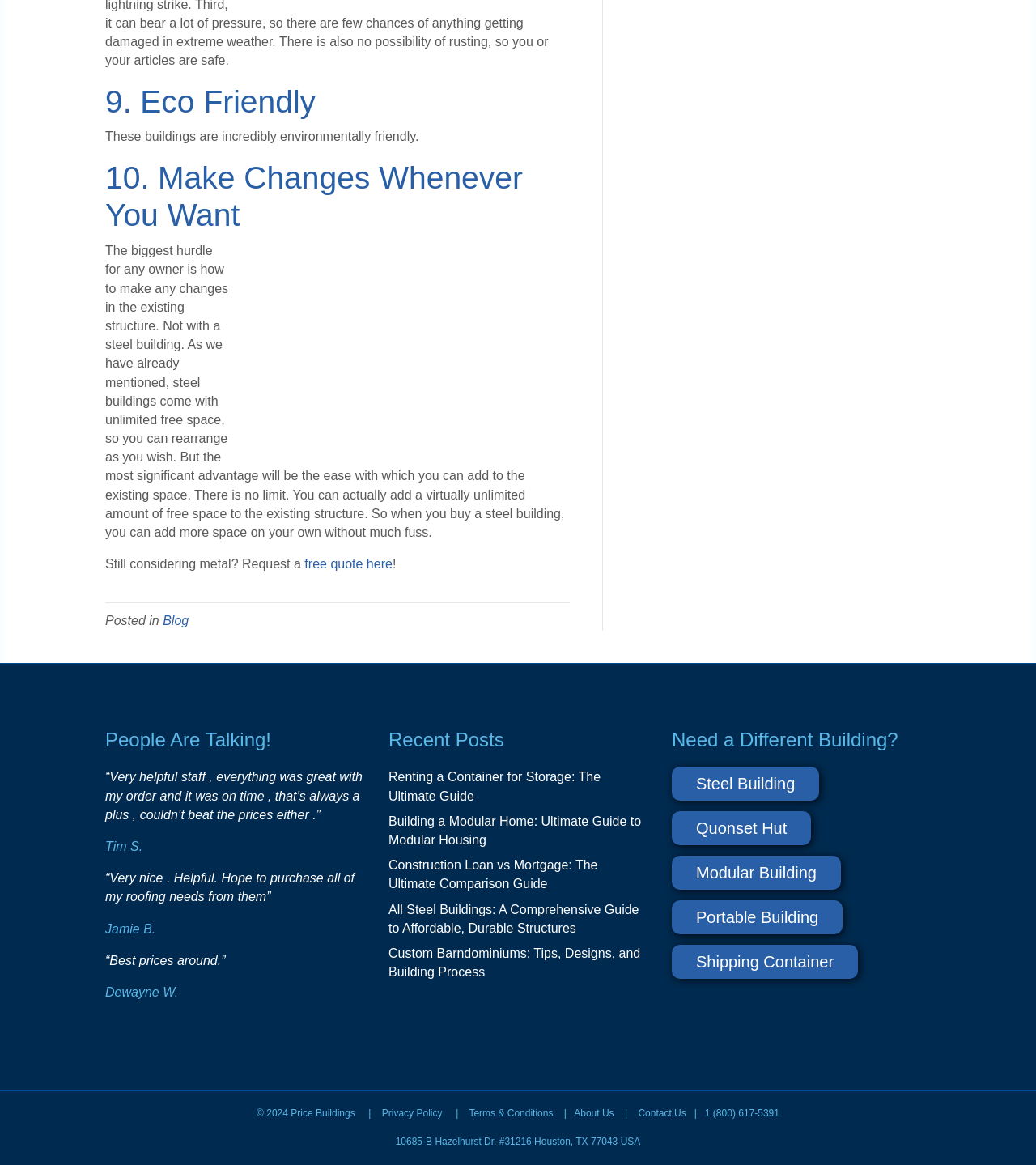Determine the bounding box coordinates for the area that should be clicked to carry out the following instruction: "Contact Us".

[0.616, 0.951, 0.662, 0.961]